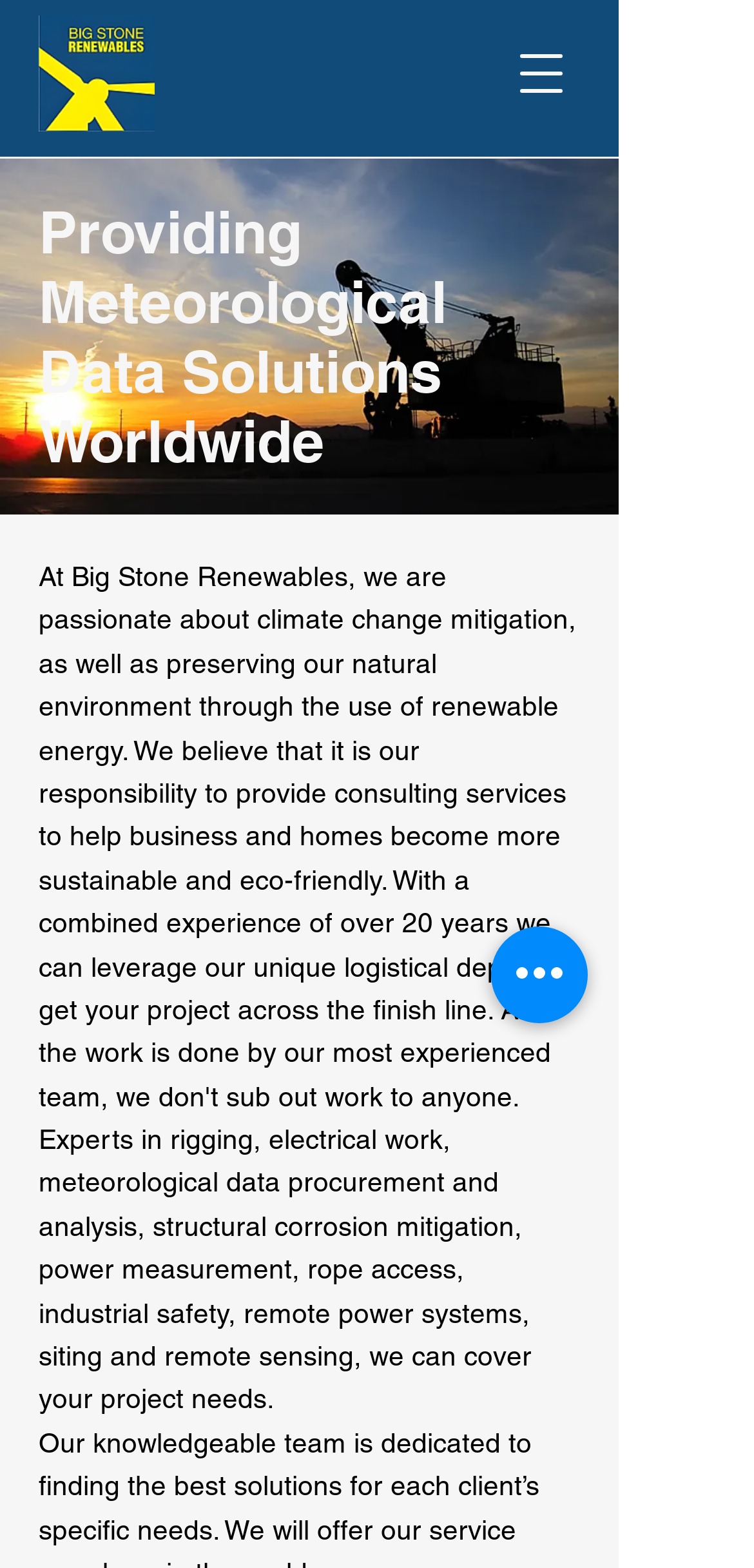Provide the bounding box coordinates of the UI element that matches the description: "aria-label="Open navigation menu"".

[0.654, 0.016, 0.782, 0.078]